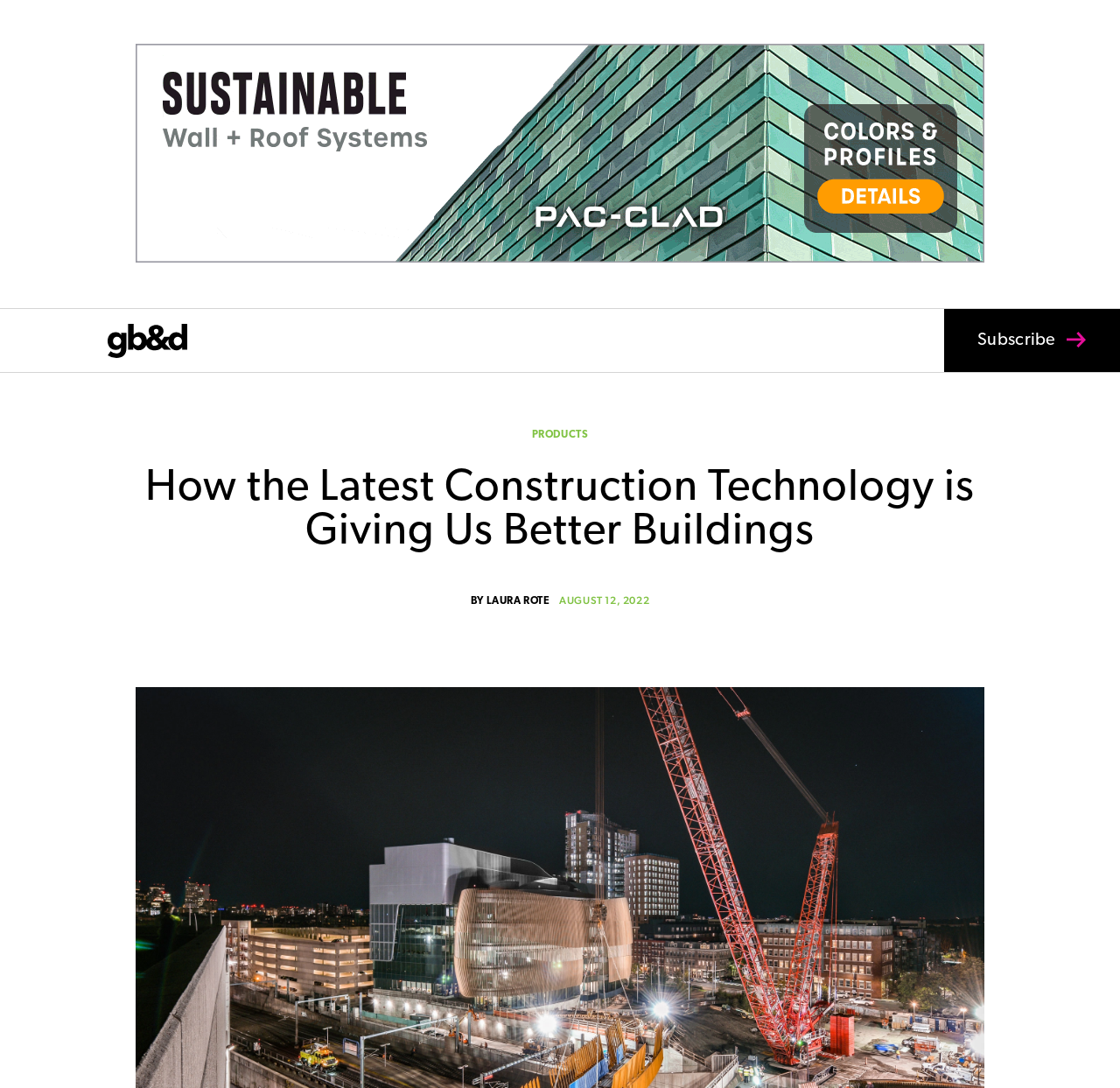What is the search box prompt?
Please ensure your answer is as detailed and informative as possible.

I found the search box prompt by looking at the search box element, where it says 'Search for:'.